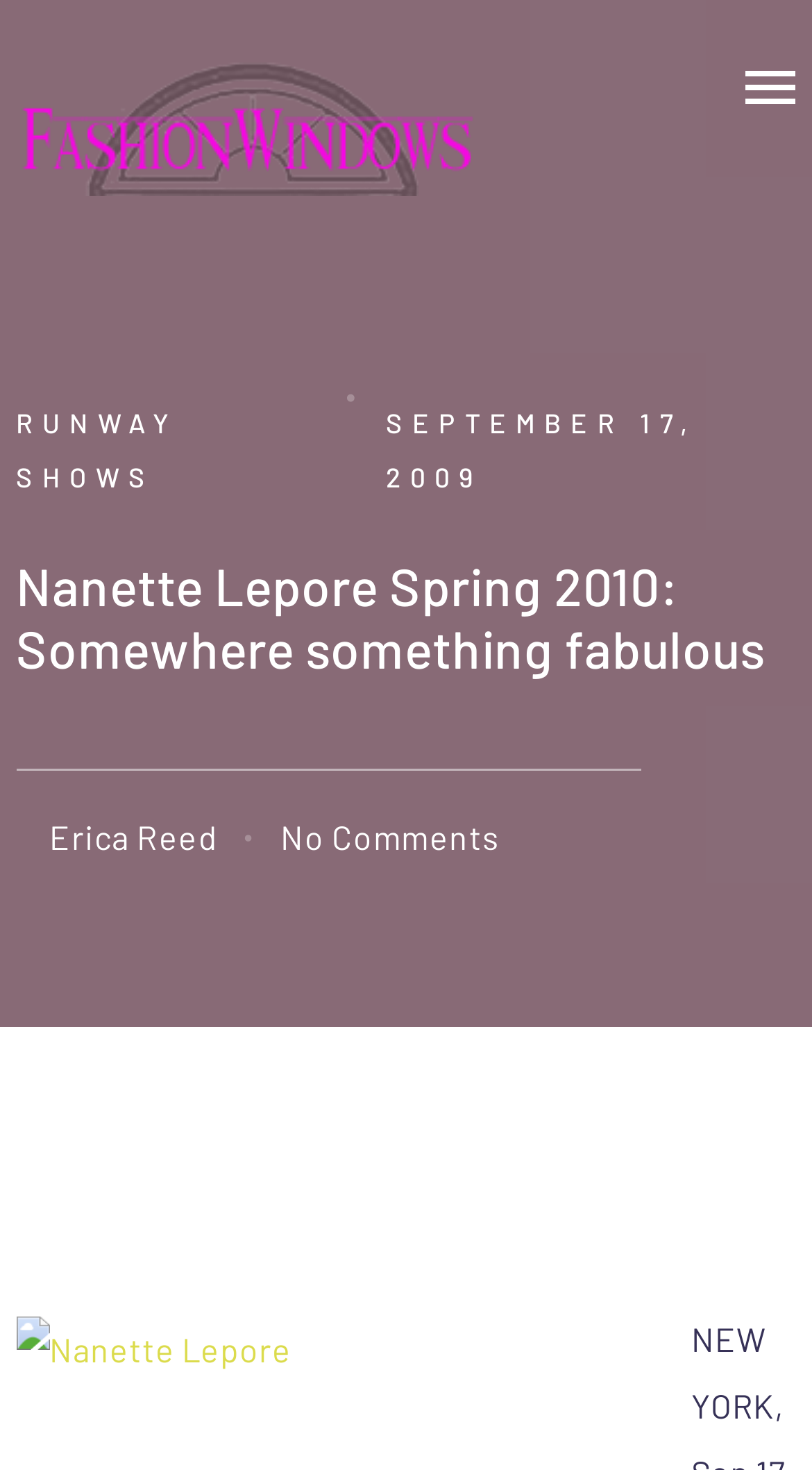Show the bounding box coordinates for the HTML element as described: "parent_node: HOME".

[0.918, 0.043, 0.98, 0.089]